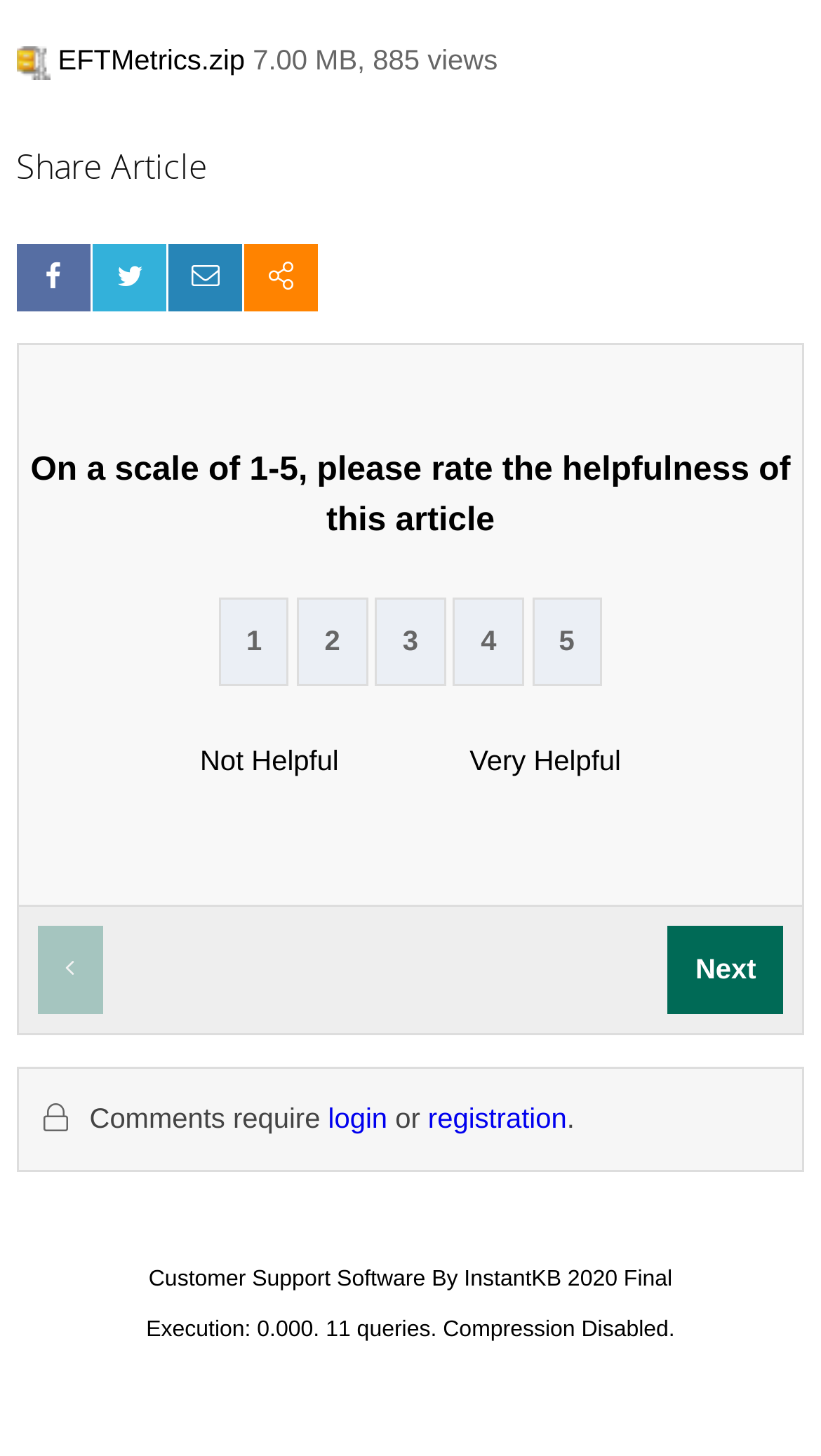Please locate the bounding box coordinates of the element that should be clicked to complete the given instruction: "Login to comment".

[0.4, 0.757, 0.472, 0.779]